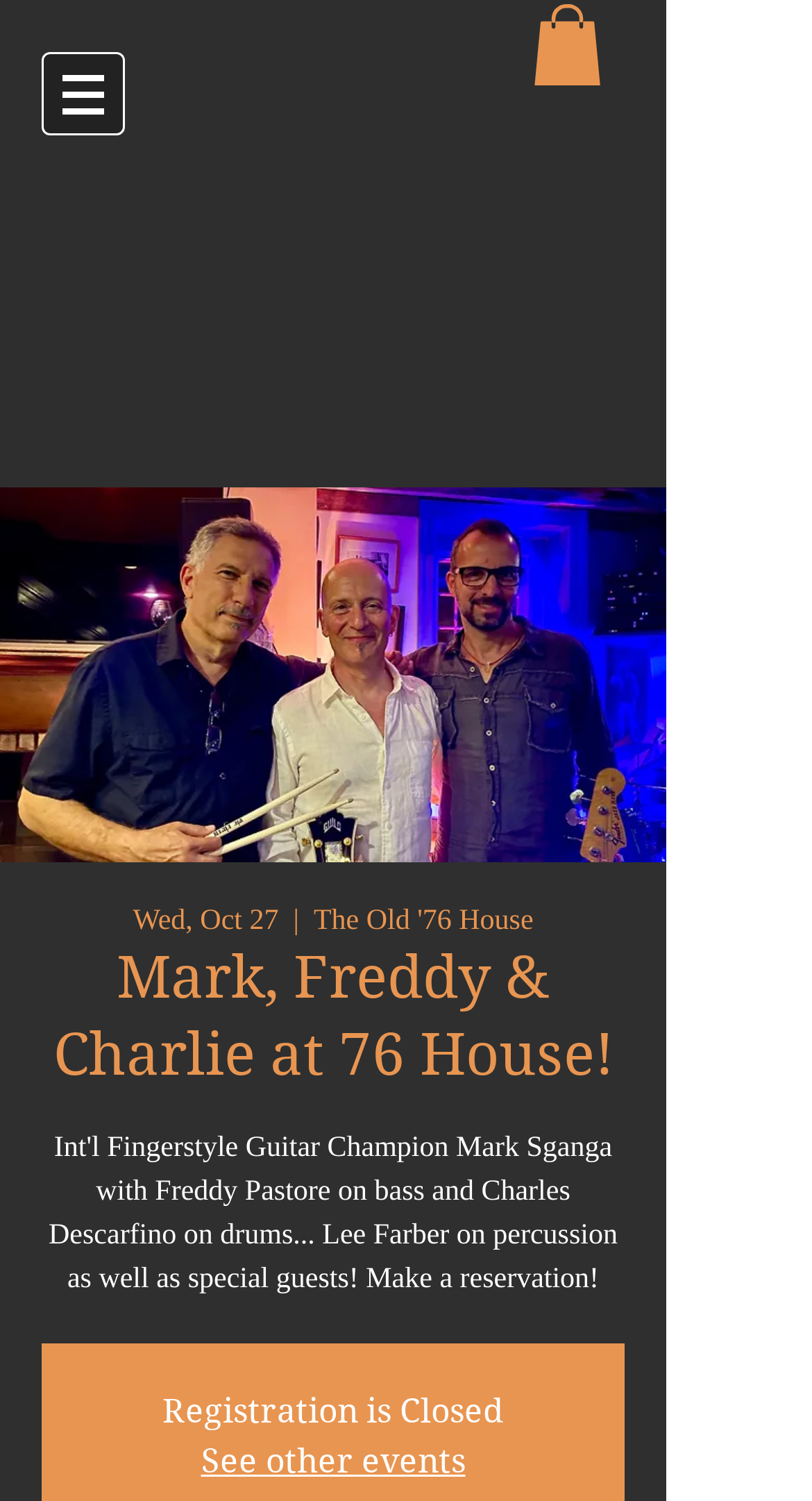Describe all the significant parts and information present on the webpage.

The webpage appears to be an event page for a music performance by Mark Sganga, Freddy Pastore, and Charles Descarfino, along with special guests. 

At the top left corner, there is a navigation menu labeled "Site" with a button that has a popup menu. The button is accompanied by a small image. 

On the right side of the top section, there is a link with an image, which seems to be a logo or a banner. 

Below the top section, there is a large image that spans most of the width of the page, with the title "Mark, Freddy & Charlie at 76 House!" written in bold text above it. 

To the left of the image, there is a date "Wed, Oct 27" written in a smaller font, followed by a vertical bar and the title "Mark, Freddy & Charlie at 76 House!" again. 

At the bottom of the page, there is a notice that "Registration is Closed" and a link to "See other events" on the right side.